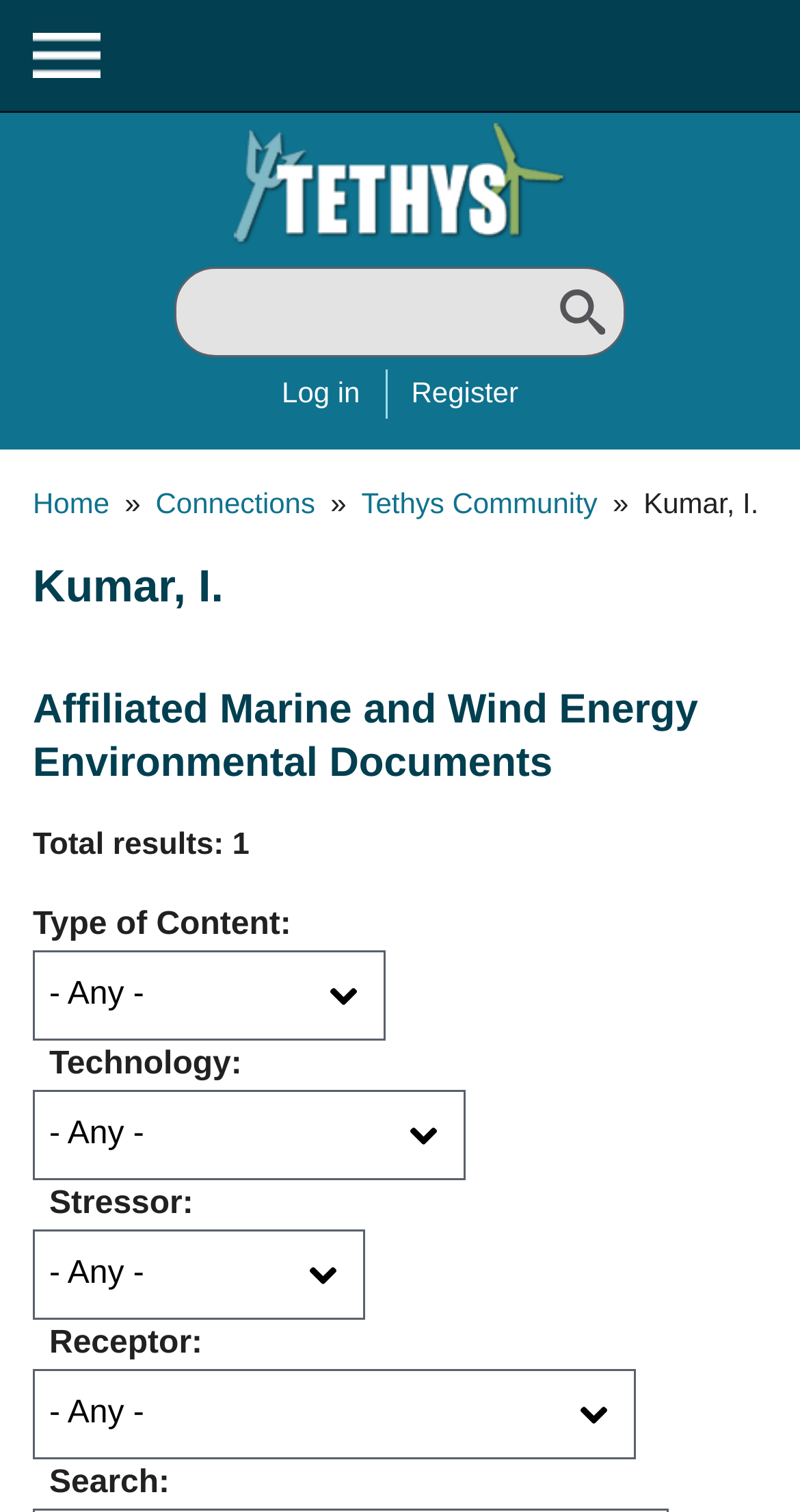Extract the bounding box coordinates for the HTML element that matches this description: "name="search"". The coordinates should be four float numbers between 0 and 1, i.e., [left, top, right, bottom].

[0.218, 0.176, 0.782, 0.236]